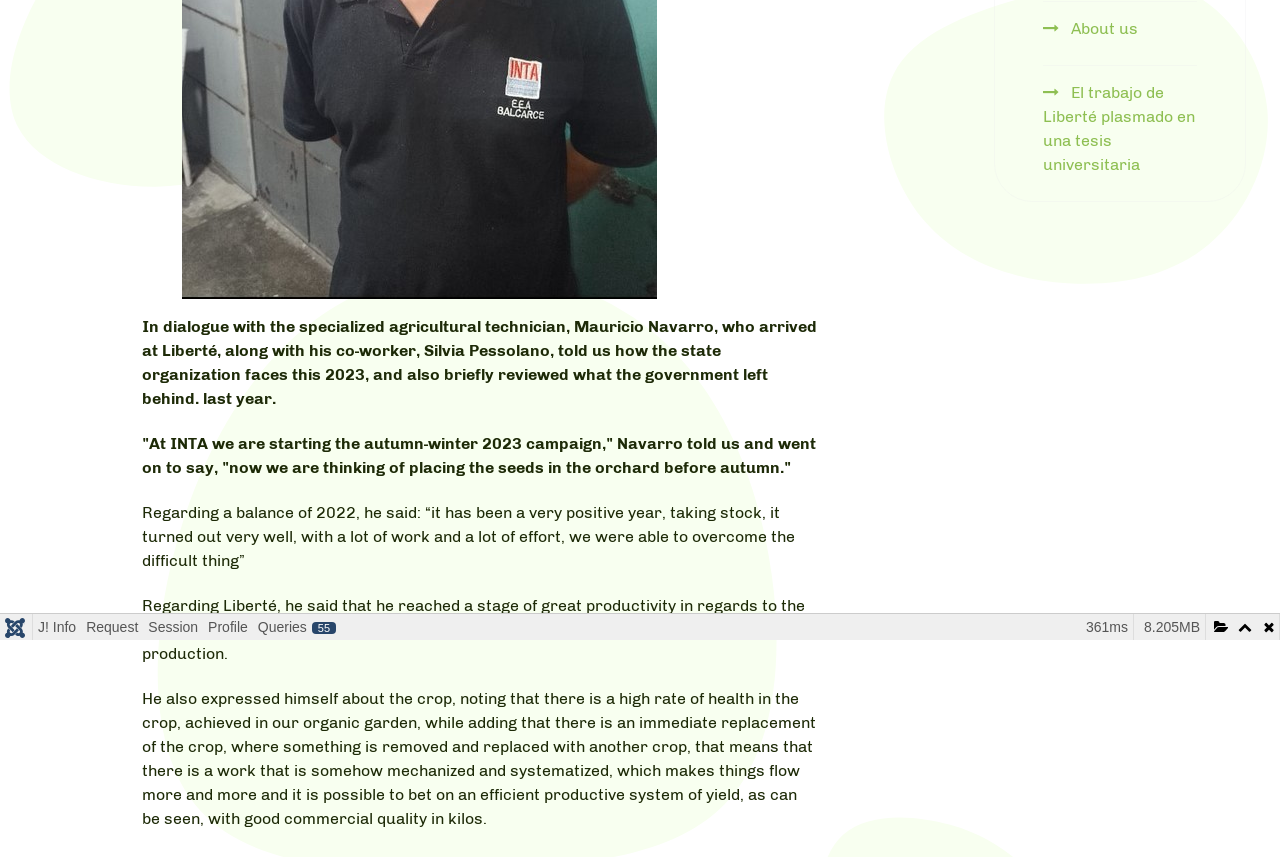Locate the bounding box for the described UI element: "parent_node: 8.205MB". Ensure the coordinates are four float numbers between 0 and 1, formatted as [left, top, right, bottom].

[0.942, 0.716, 0.962, 0.746]